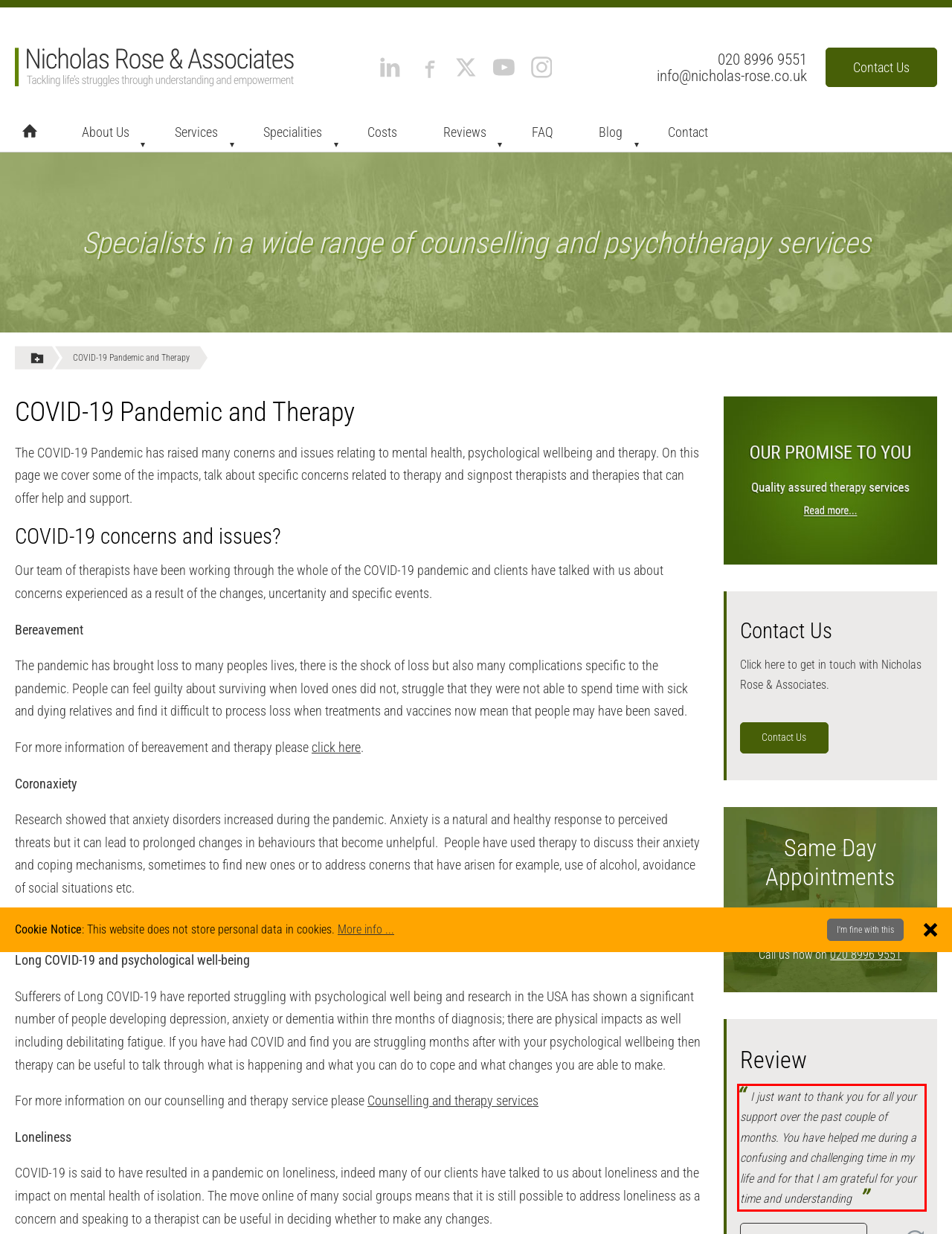Analyze the red bounding box in the provided webpage screenshot and generate the text content contained within.

I just want to thank you for all your support over the past couple of months. You have helped me during a confusing and challenging time in my life and for that I am grateful for your time and understanding